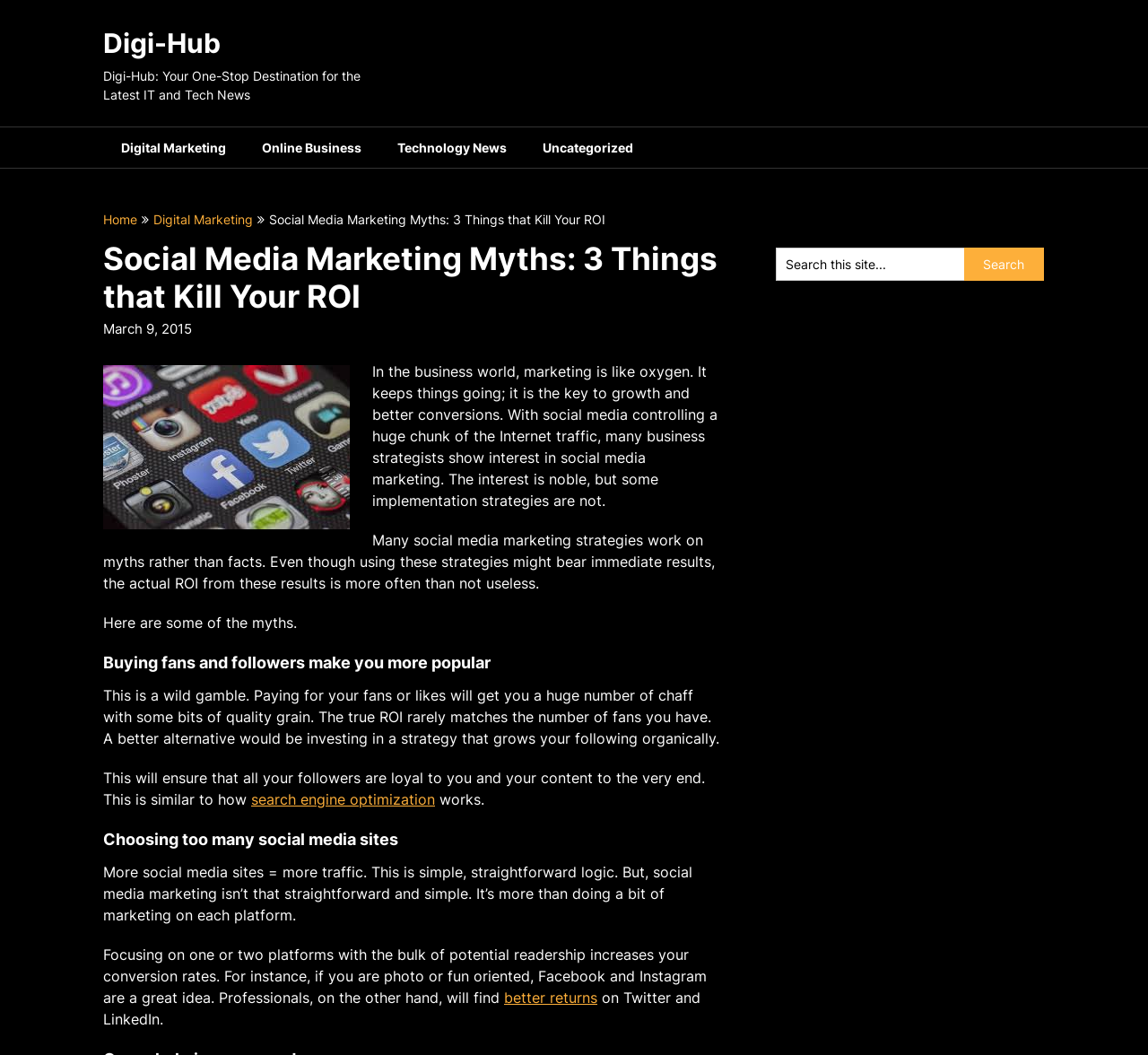Respond concisely with one word or phrase to the following query:
What is the alternative to buying fans and followers?

Investing in a strategy that grows following organically